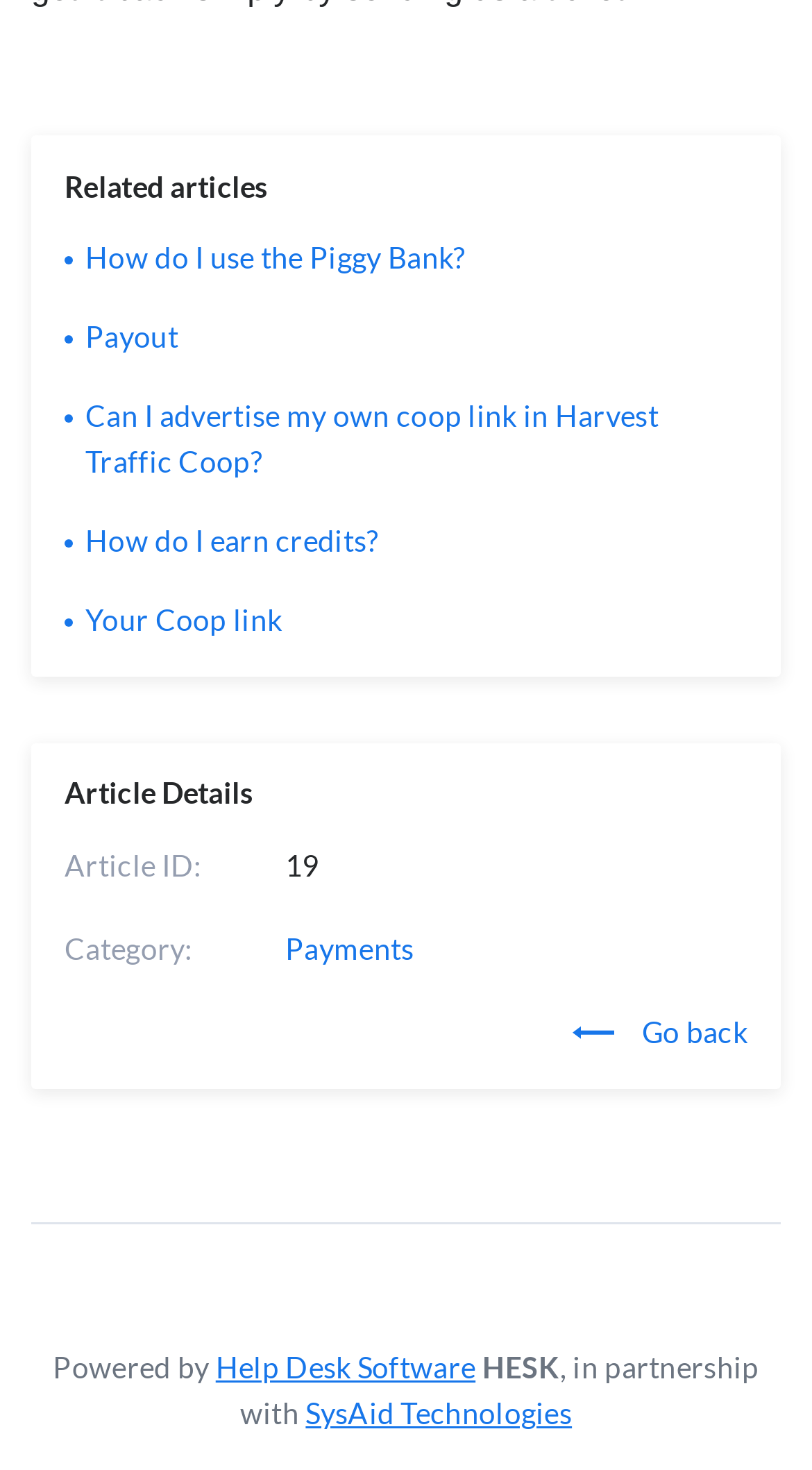What is the name of the company in partnership with HESK?
Provide an in-depth and detailed answer to the question.

The name of the company in partnership with HESK can be found at the bottom of the page, where it is displayed as 'in partnership with SysAid Technologies'.